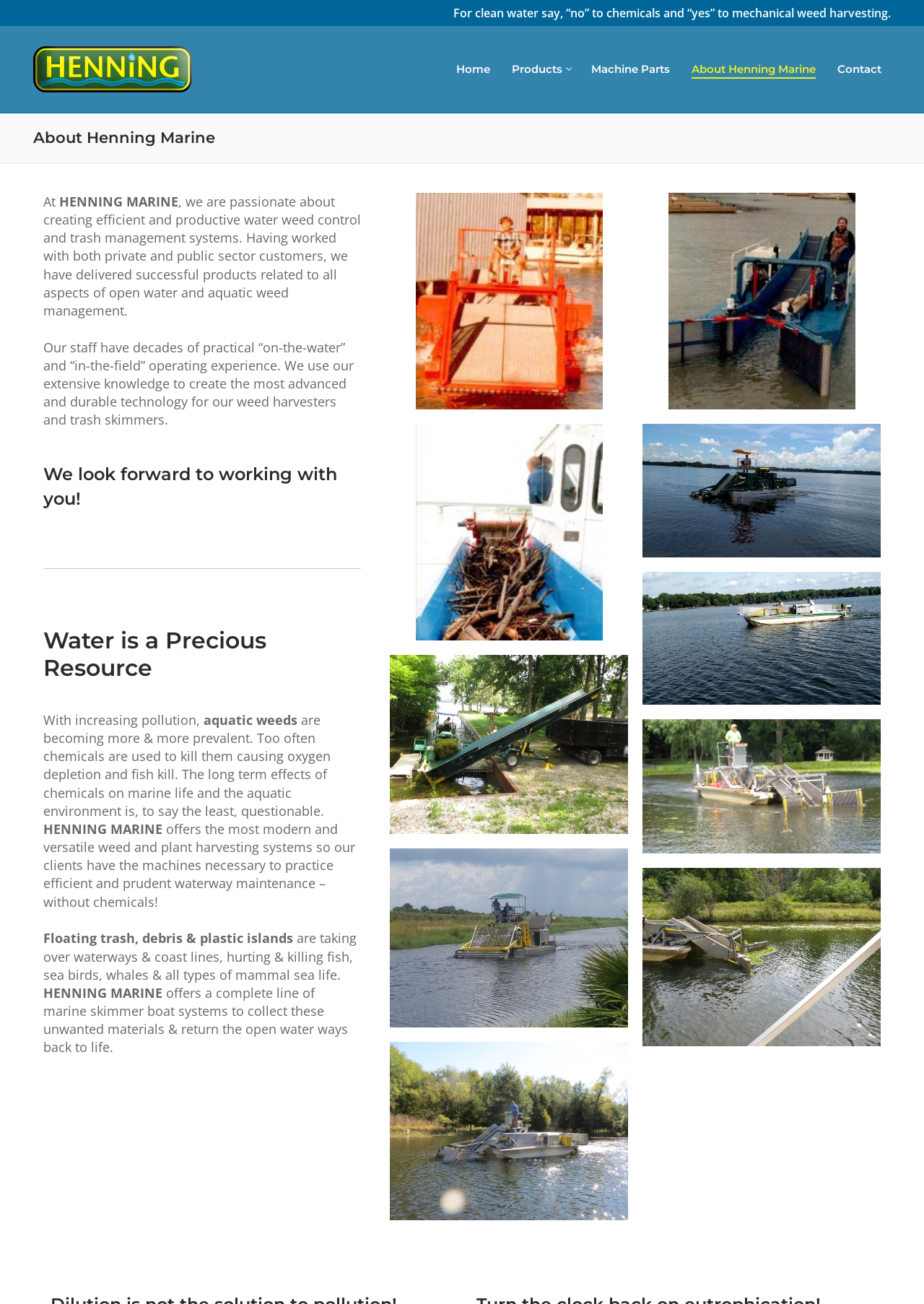Identify and extract the main heading of the webpage.

About Henning Marine